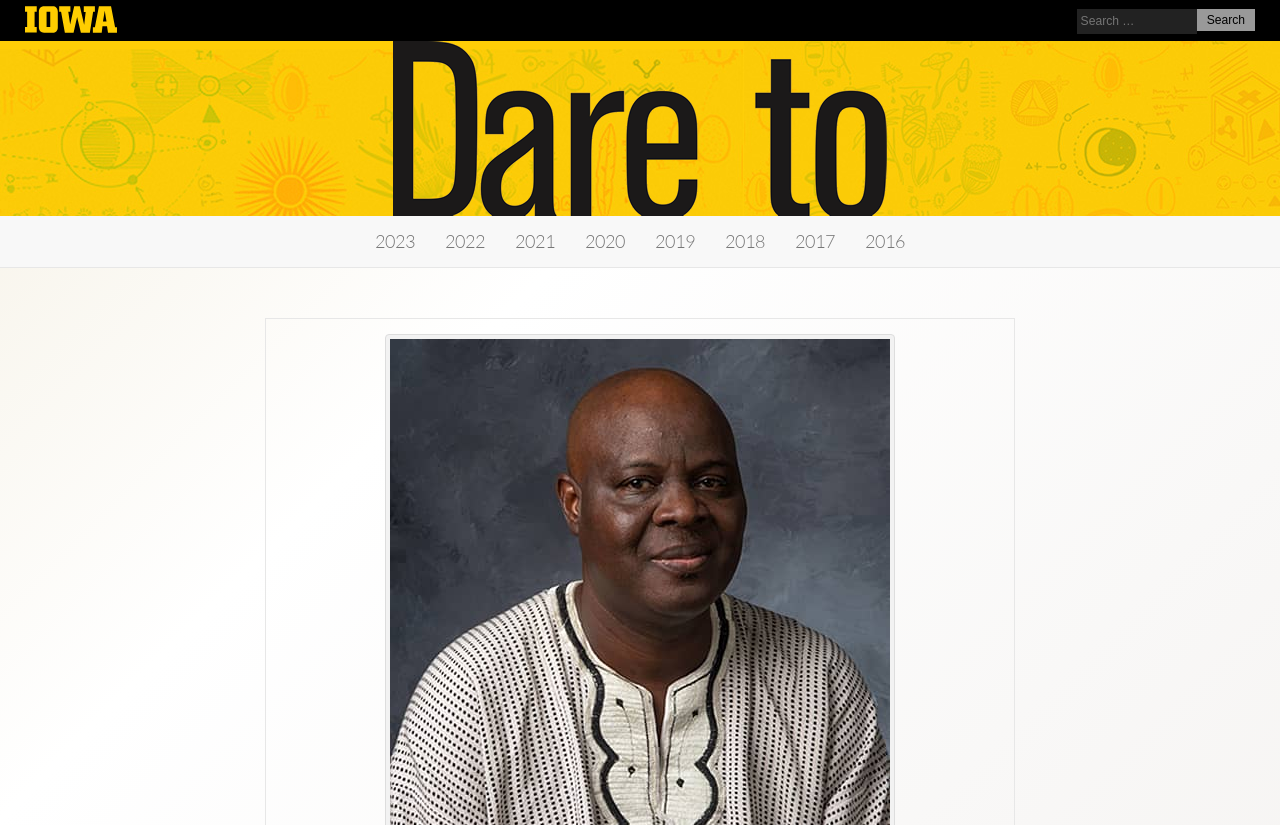Highlight the bounding box coordinates of the element that should be clicked to carry out the following instruction: "View 2023 content". The coordinates must be given as four float numbers ranging from 0 to 1, i.e., [left, top, right, bottom].

[0.281, 0.262, 0.336, 0.322]